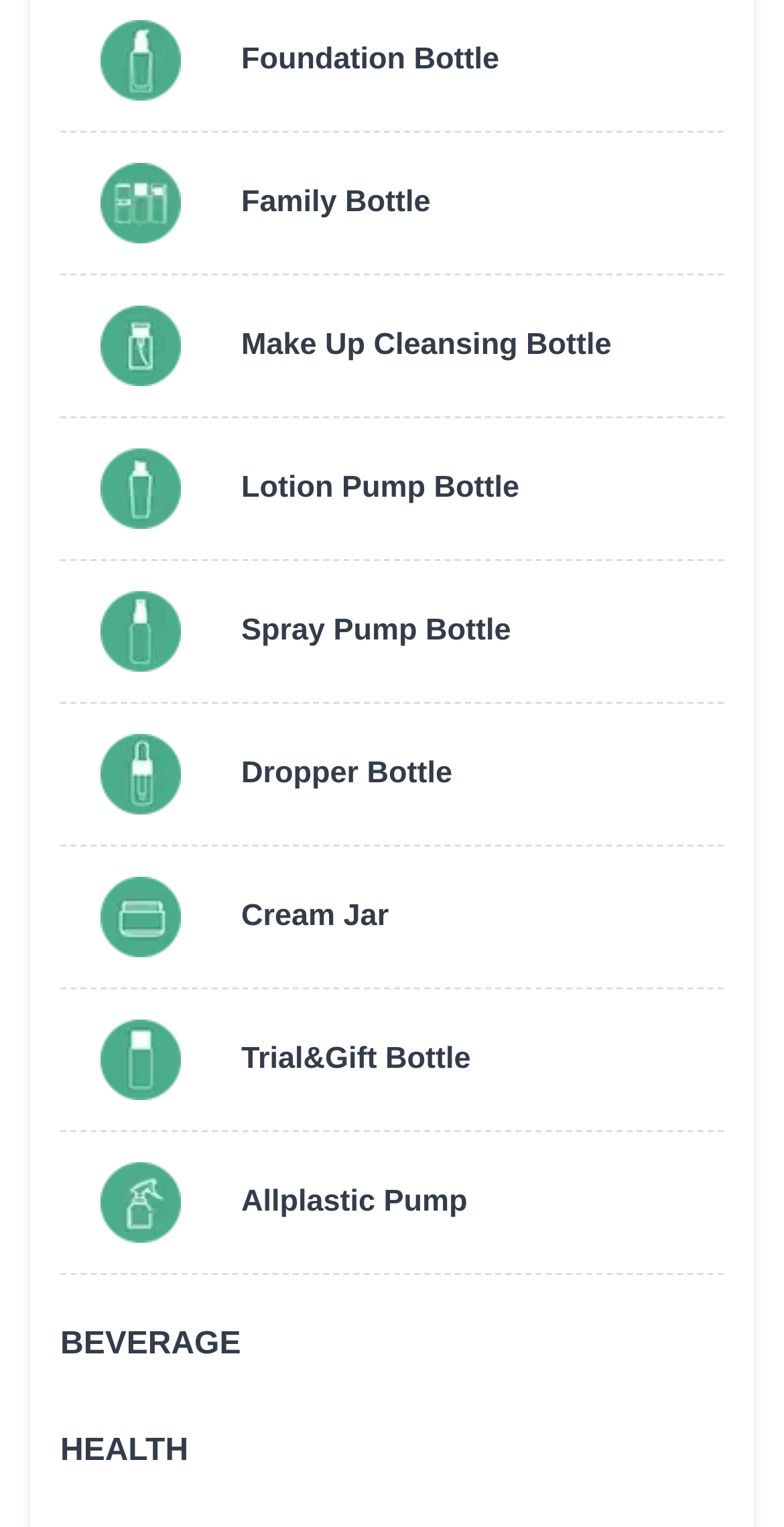How many products are listed on the page?
Can you offer a detailed and complete answer to this question?

By counting the number of links on the page, I can see that there are 10 products listed, each with an associated image and text description.